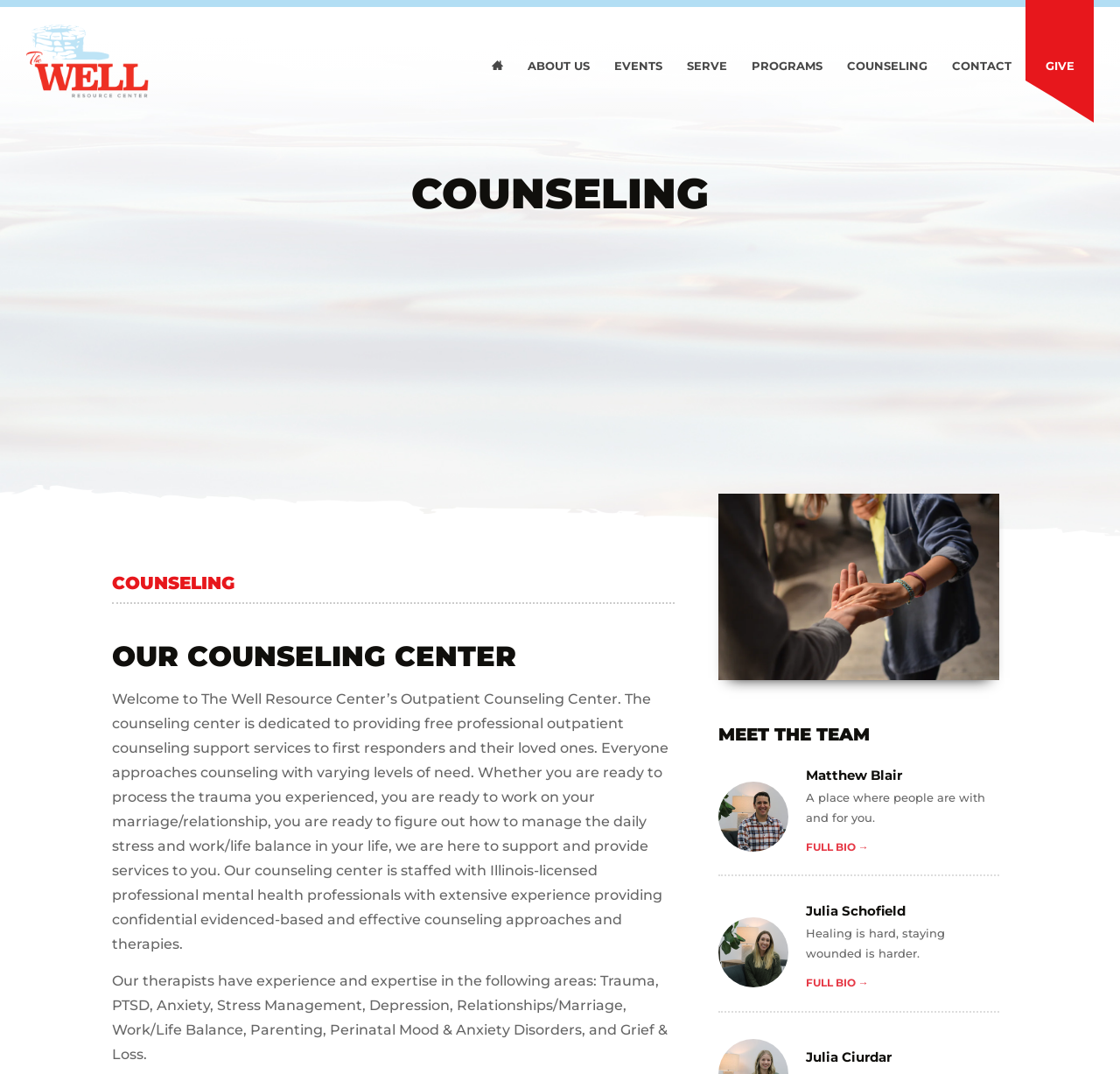Identify the bounding box of the UI component described as: "Happening At The Well".

[0.539, 0.077, 0.766, 0.104]